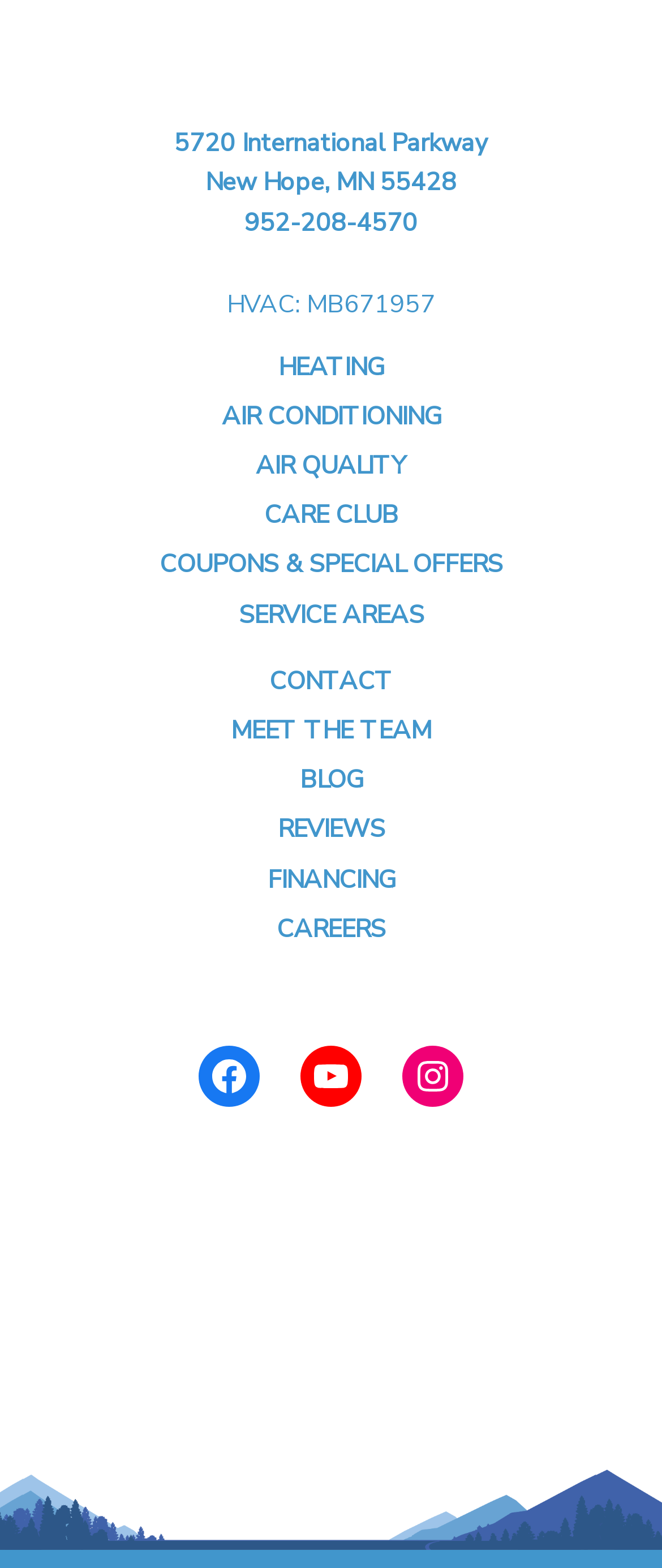What social media platforms does the company have? From the image, respond with a single word or brief phrase.

Facebook, YouTube, Instagram